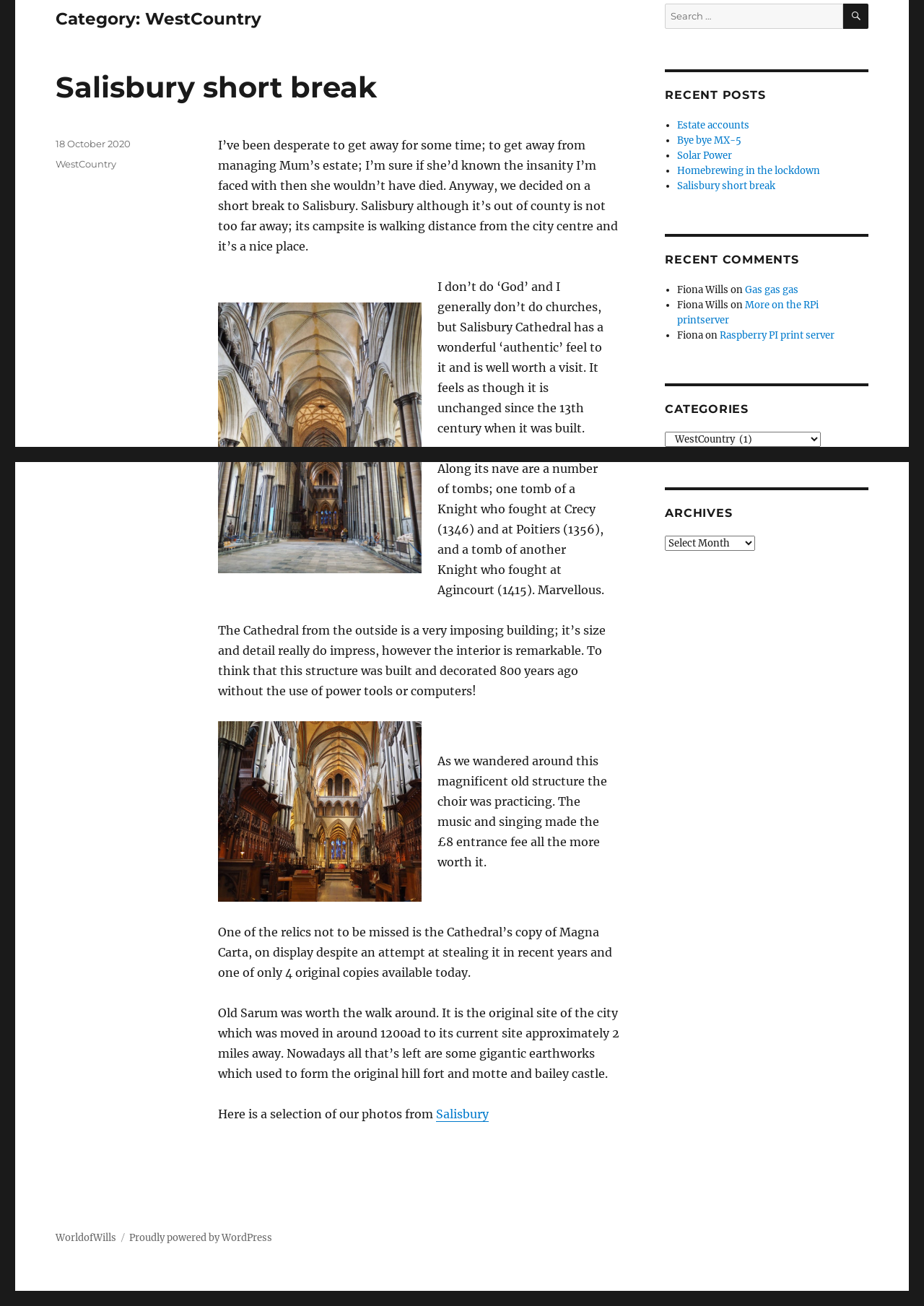Provide the bounding box coordinates of the HTML element this sentence describes: "Solar Power".

[0.733, 0.114, 0.792, 0.124]